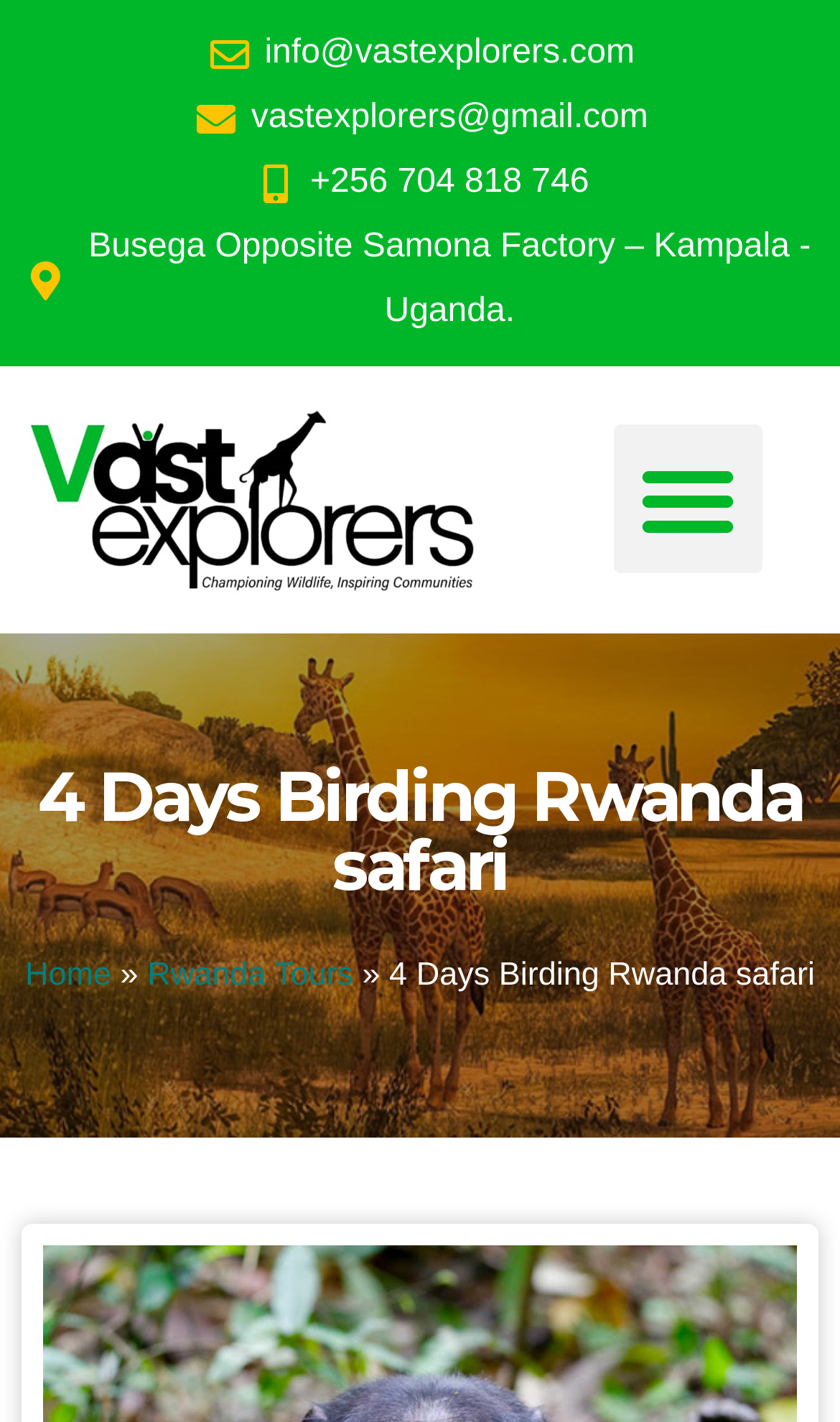Please find the bounding box for the UI element described by: "Menu".

[0.73, 0.299, 0.907, 0.404]